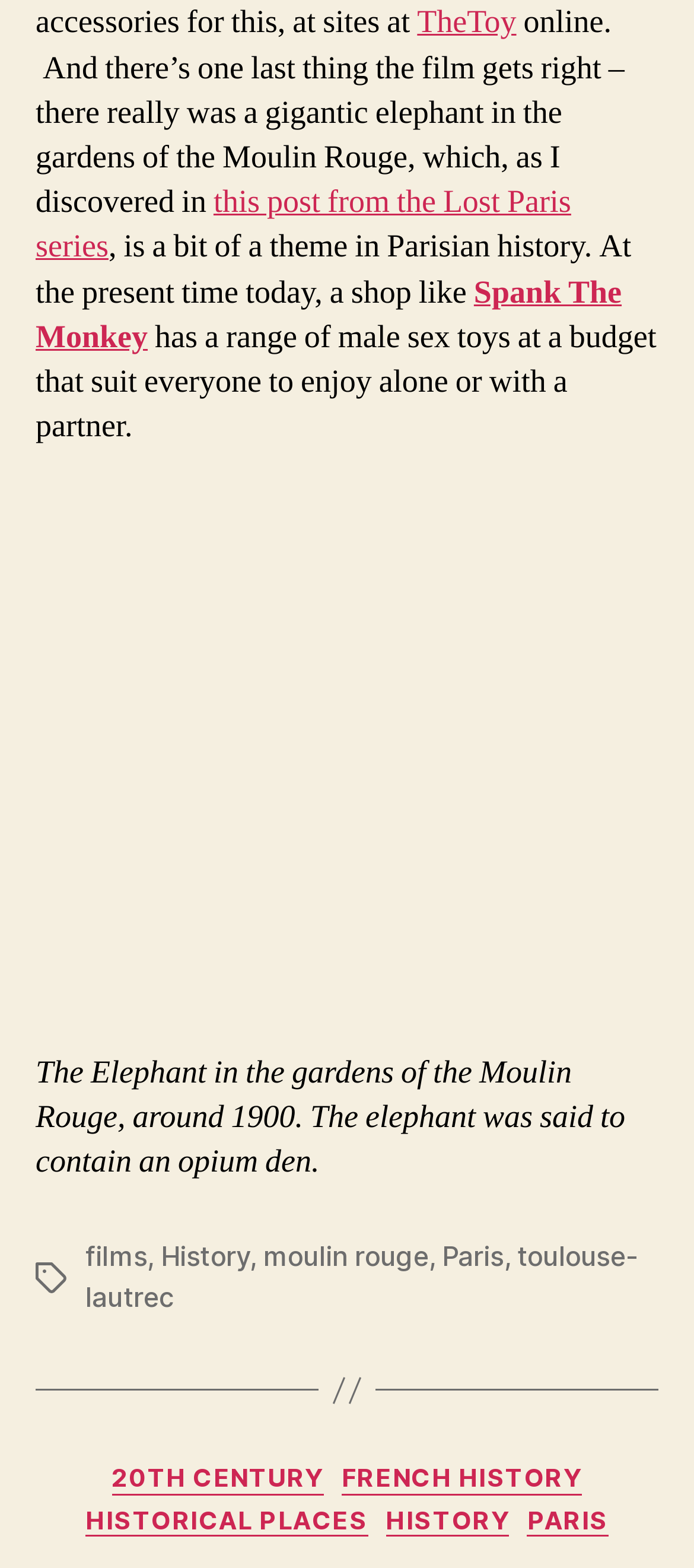Please respond to the question using a single word or phrase:
What is the name of the series mentioned?

Lost Paris